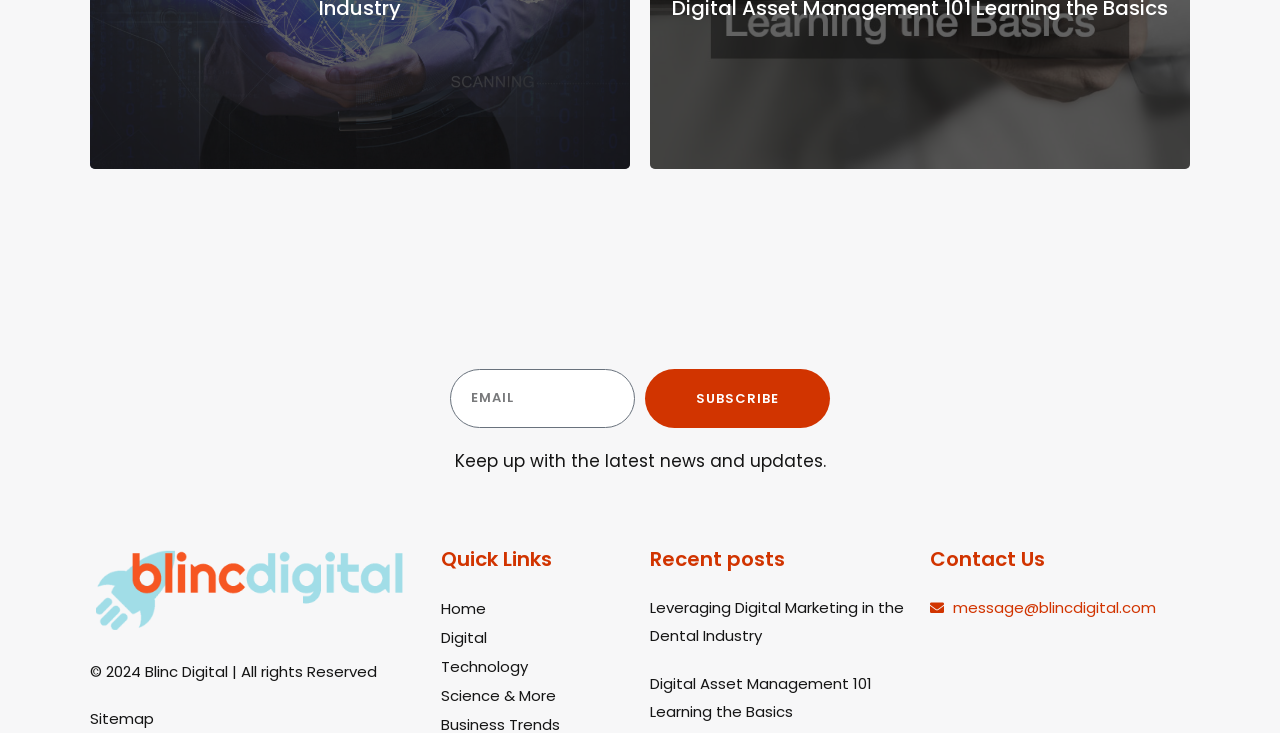Pinpoint the bounding box coordinates of the area that must be clicked to complete this instruction: "Enter email address".

[0.352, 0.503, 0.496, 0.584]